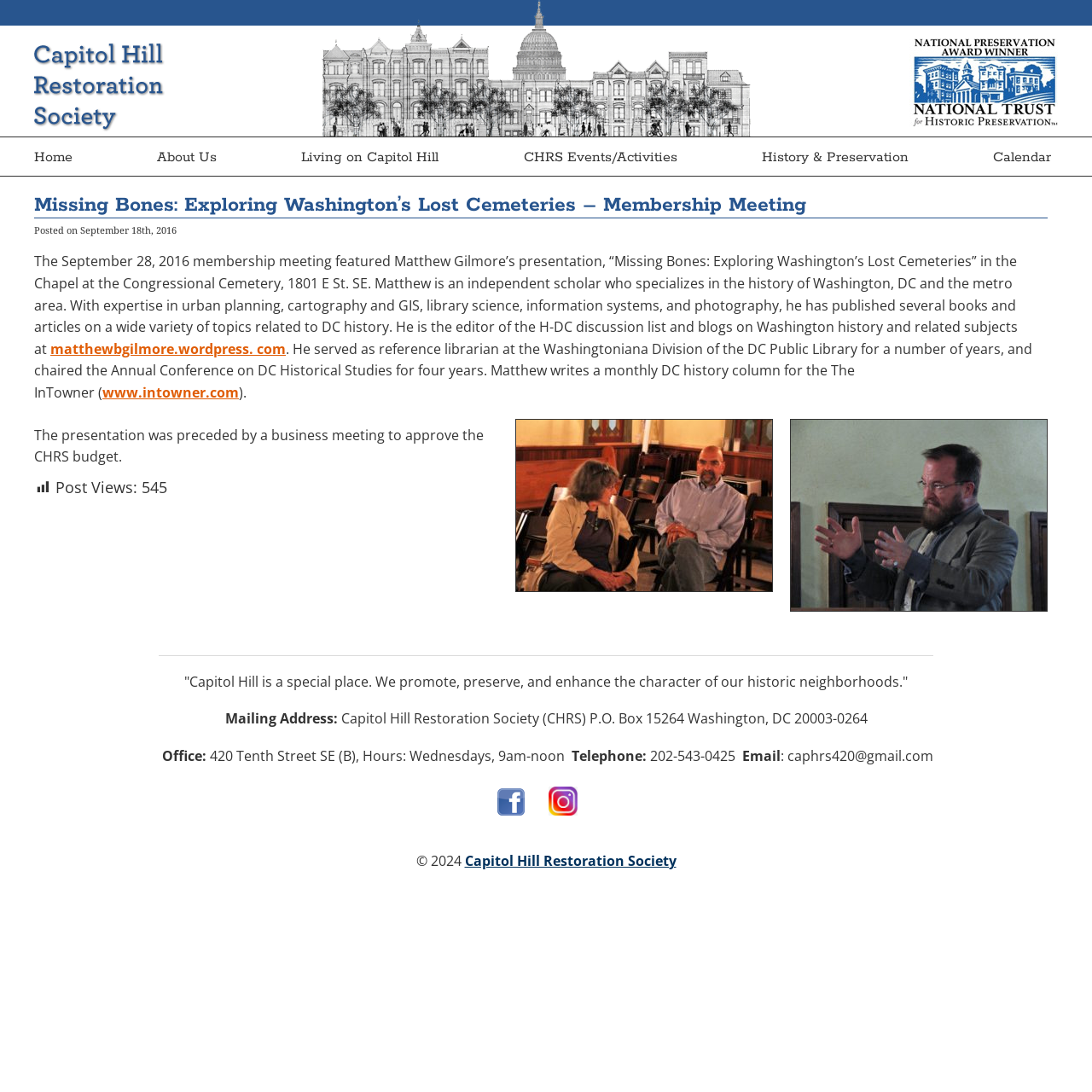Please identify the coordinates of the bounding box that should be clicked to fulfill this instruction: "Visit Matthew Gilmore's blog".

[0.046, 0.311, 0.262, 0.328]